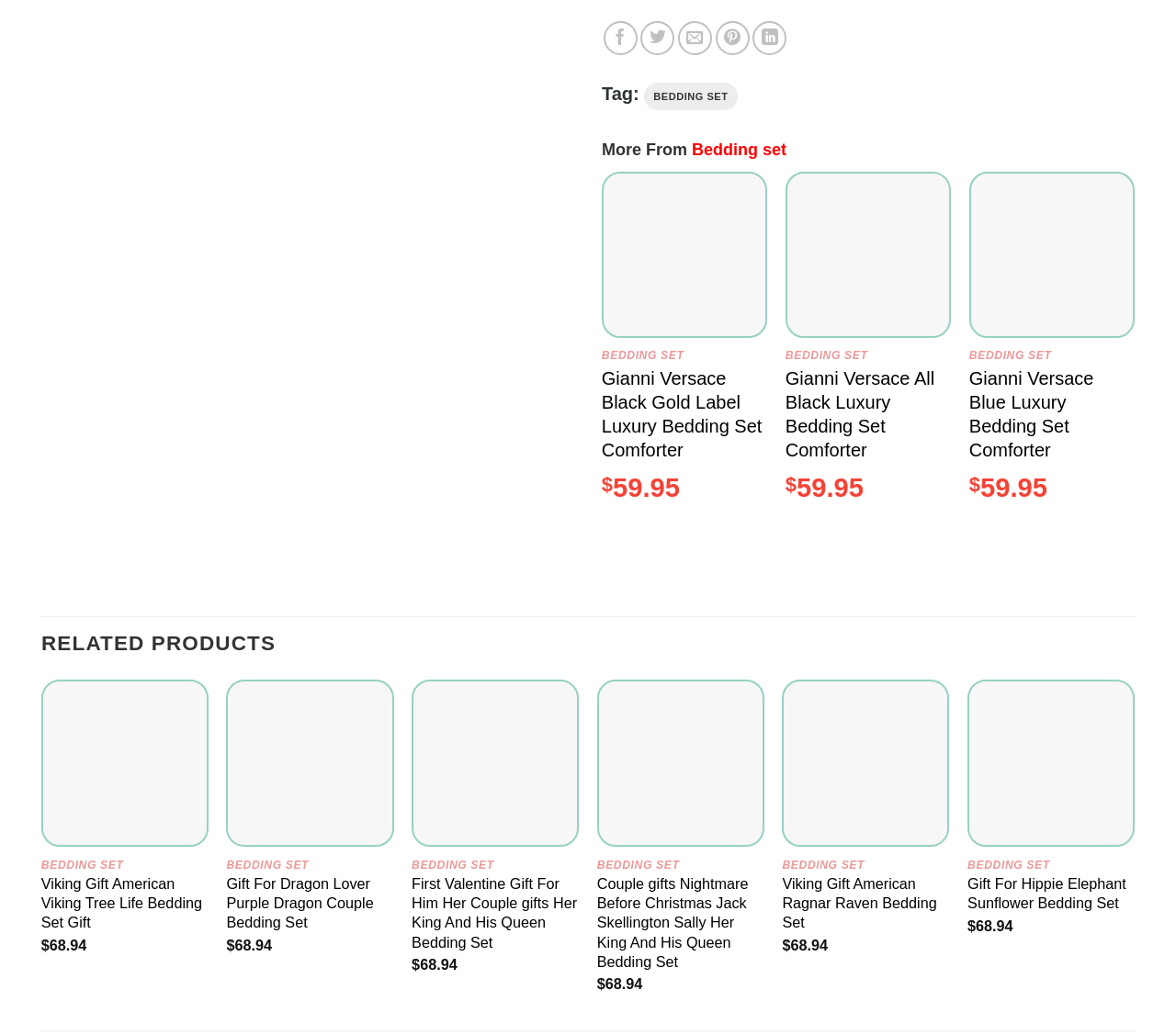Specify the bounding box coordinates for the region that must be clicked to perform the given instruction: "View FIS on Youtube".

None